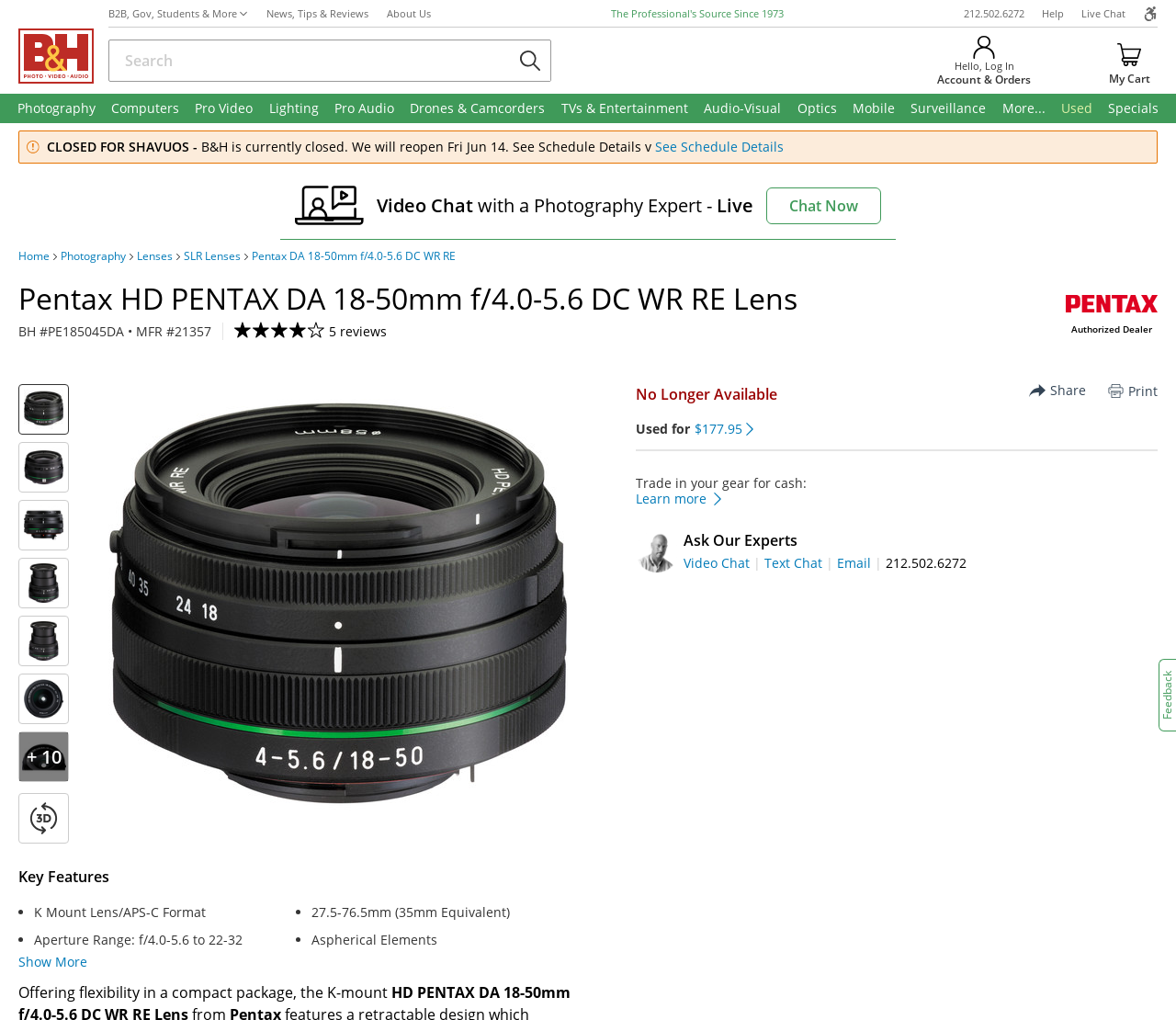Provide a comprehensive caption for the webpage.

This webpage is about the Pentax HD PENTAX DA 18-50mm f/4.0-5.6 DC WR RE Lens. At the top, there is a header section with a B&H Photo Video Pro Audio logo on the left, followed by a series of links and buttons, including "B2B, Gov, Students & More", "News, Tips & Reviews", "About Us", "Accessibility", "Live Chat", and "Help". On the right side of the header, there is a search box and a "My Cart" link with a shopping cart icon.

Below the header, there is a section with a notification that B&H is currently closed for Shavuos and will reopen on Fri Jun 14, along with a "See Schedule Details" button. Next to this section, there is an image and a "Video Chat with a Photography Expert" section with a "Chat Now" button.

On the left side of the page, there is a navigation menu with links to "Home", "Photography", "Lenses", "SLR Lenses", and the current page, "Pentax DA 18-50mm f/4.0-5.6 DC WR RE". Below the navigation menu, there is a section with the product title, "Pentax HD PENTAX DA 18-50mm f/4.0-5.6 DC WR RE Lens", and the manufacturer's part number, "BH # PE185045DA".

In the main content area, there is a section with a product description and a "5 reviews" link with a series of rating icons. Below this section, there is a "Pentax Authorized Dealer" logo and a series of images. At the bottom of the page, there are more images and two buttons, "+ 10" and another button with no text.